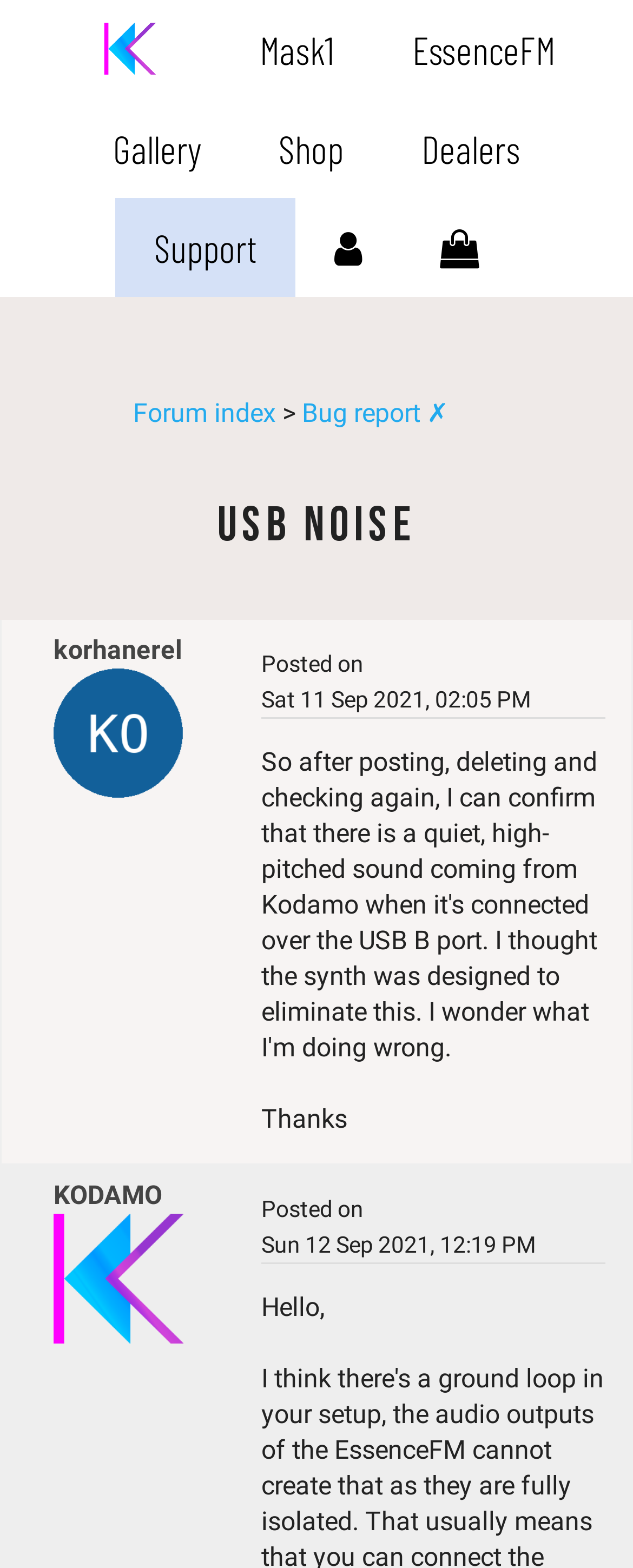Show the bounding box coordinates of the region that should be clicked to follow the instruction: "Report a bug."

[0.477, 0.253, 0.708, 0.273]